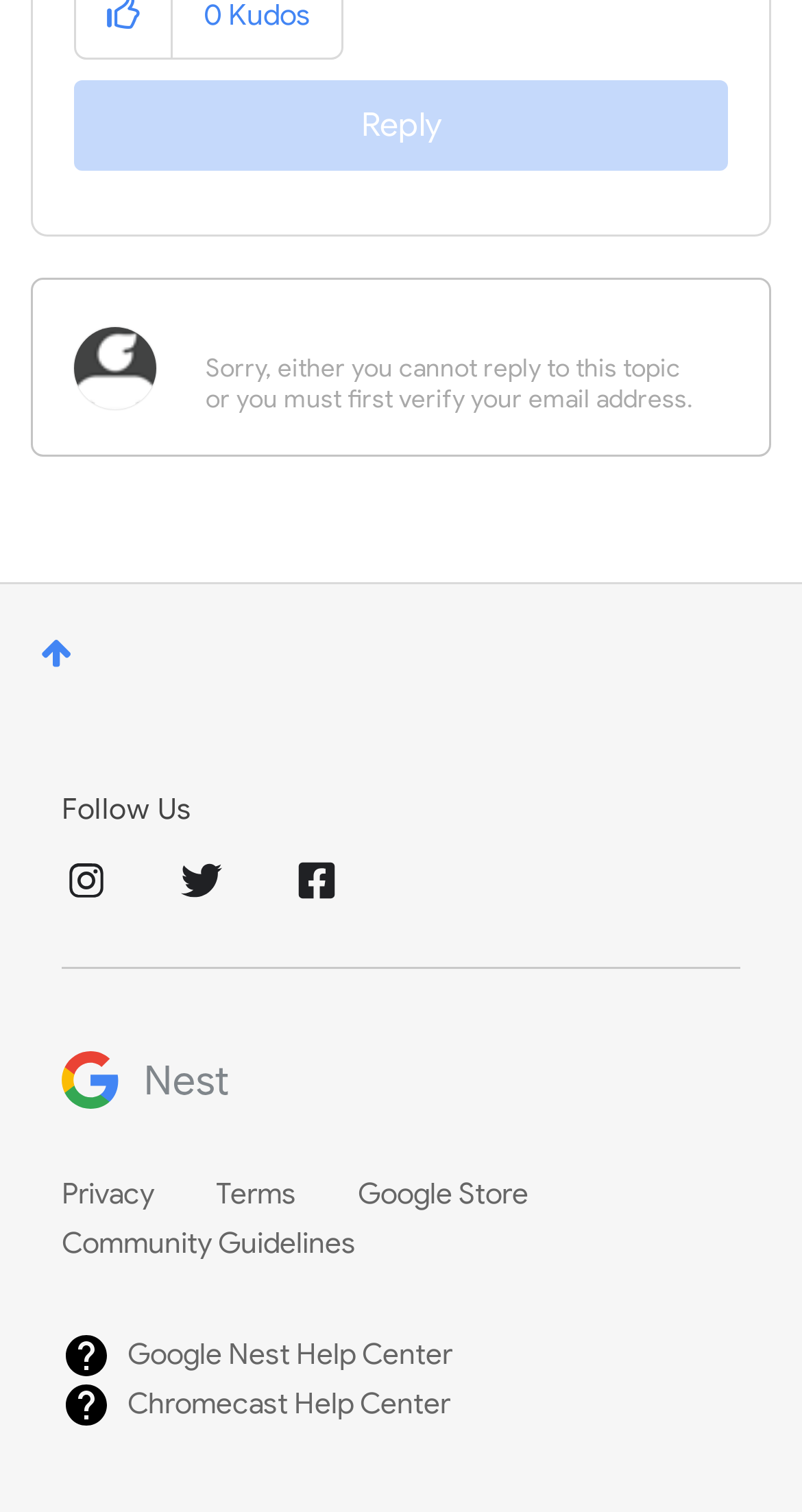How many social media links are there?
Can you provide a detailed and comprehensive answer to the question?

I counted the number of link elements with social media-related text, including 'MadeByGoogle on Instagram', 'Google Nest on Twitter', 'Google Nest on Facebook', and 'Google Nest'. There are 4 social media links in total.